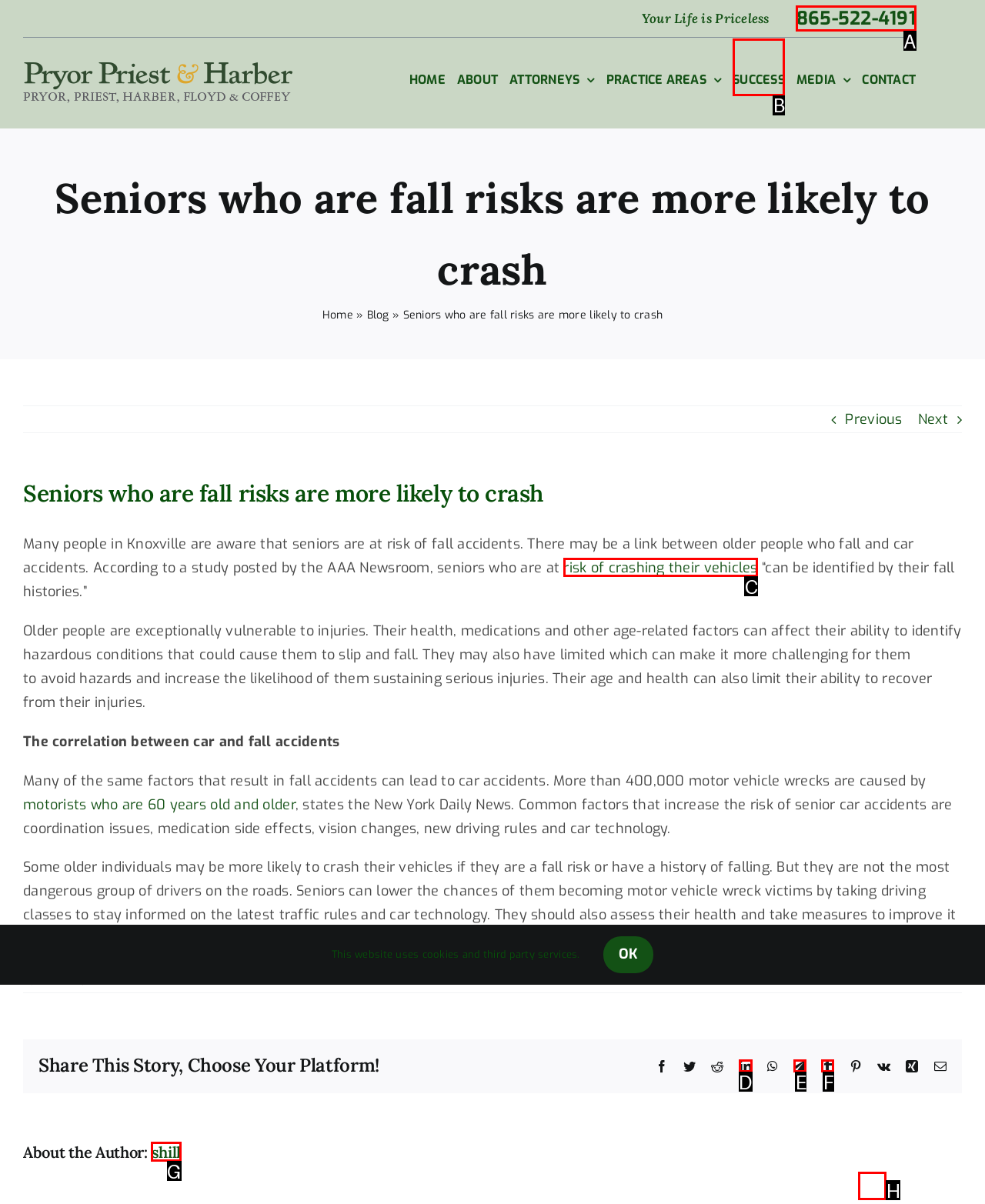Which option should be clicked to execute the following task: Call the phone number? Respond with the letter of the selected option.

A